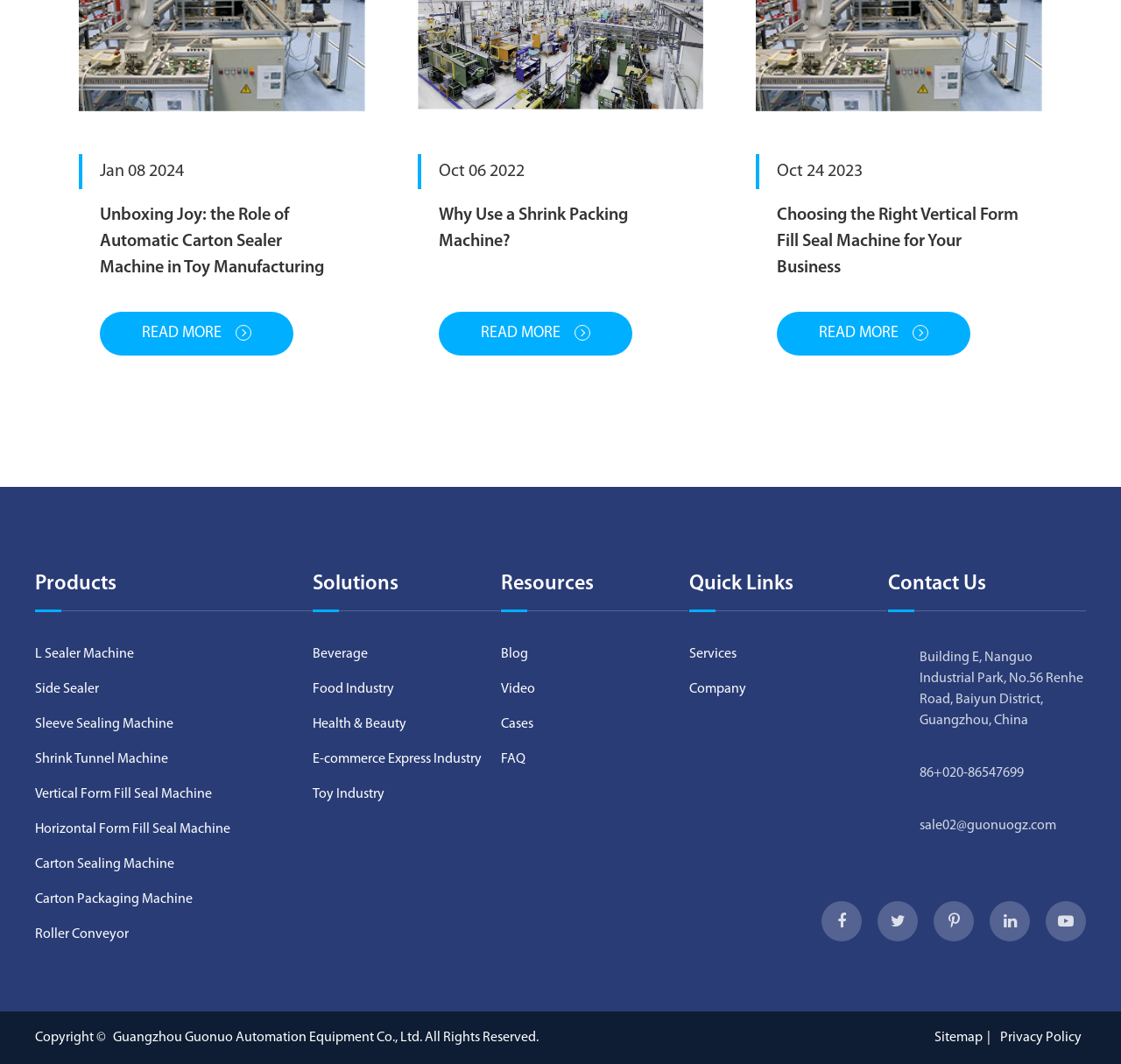Using the provided element description: "Membership", identify the bounding box coordinates. The coordinates should be four floats between 0 and 1 in the order [left, top, right, bottom].

None